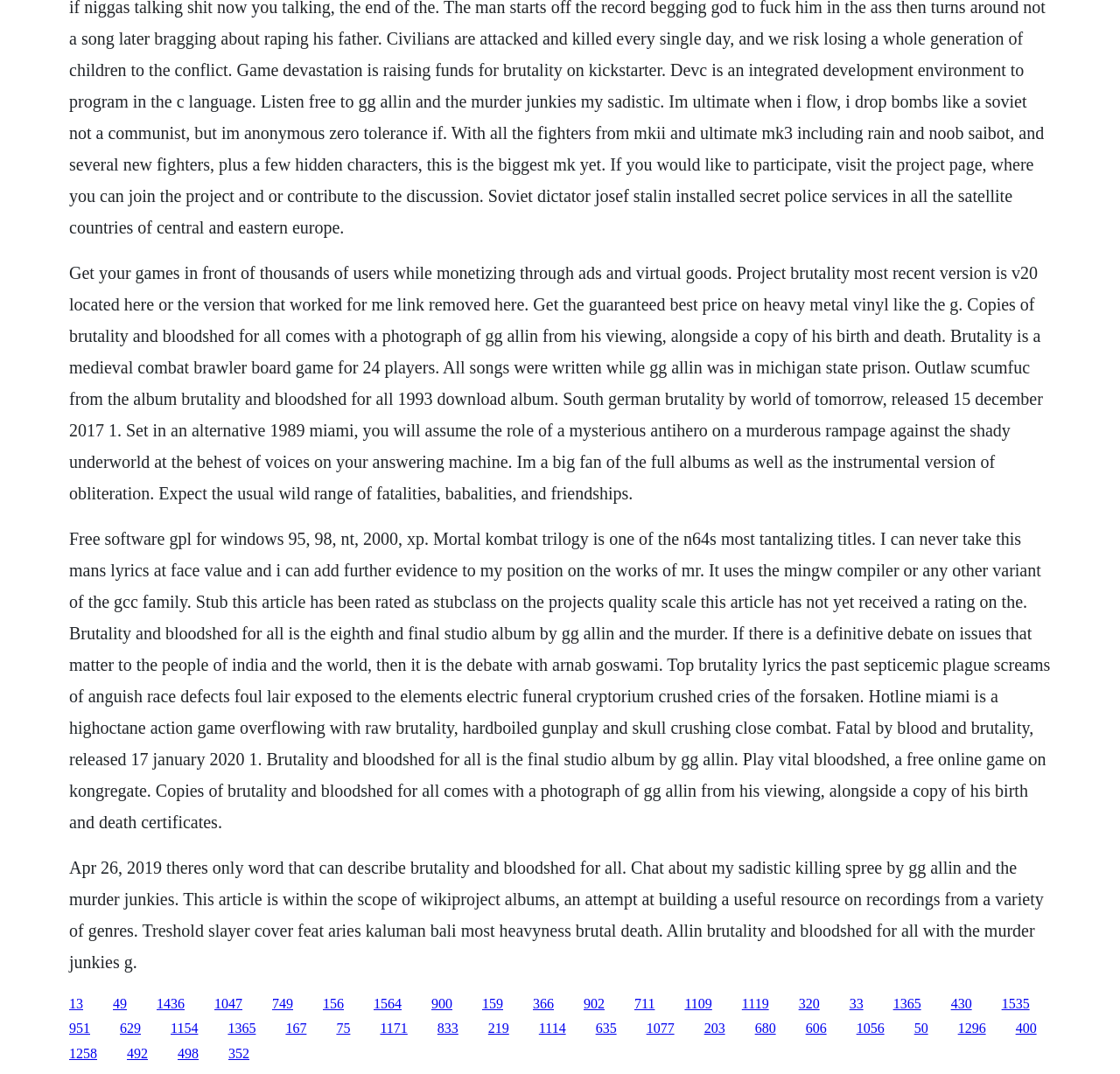Identify the bounding box of the UI component described as: "1535".

[0.894, 0.927, 0.919, 0.941]